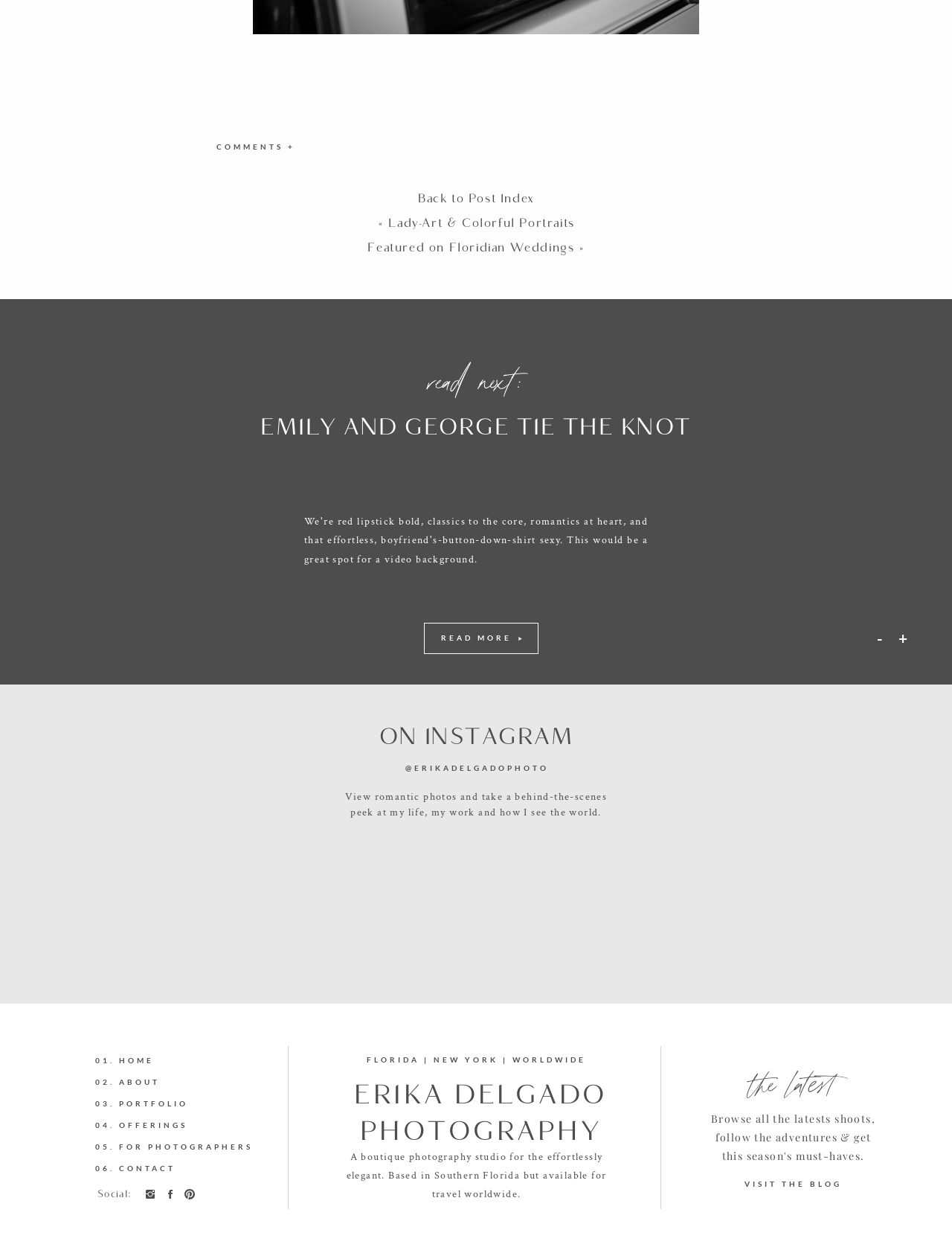What is the text of the 'read next' section?
Refer to the image and provide a one-word or short phrase answer.

read next: